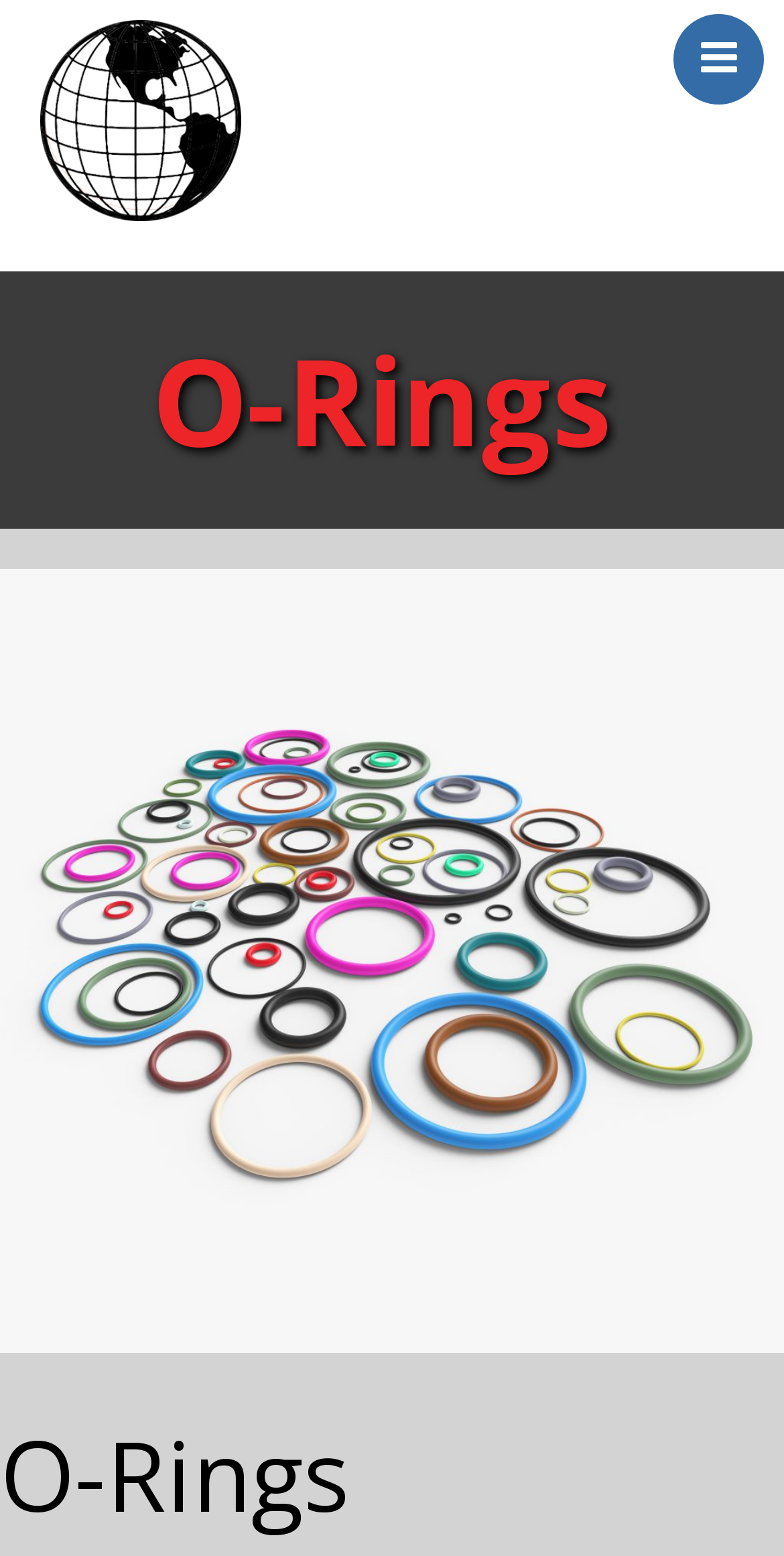Using the webpage screenshot and the element description Cookies policy, determine the bounding box coordinates. Specify the coordinates in the format (top-left x, top-left y, bottom-right x, bottom-right y) with values ranging from 0 to 1.

None